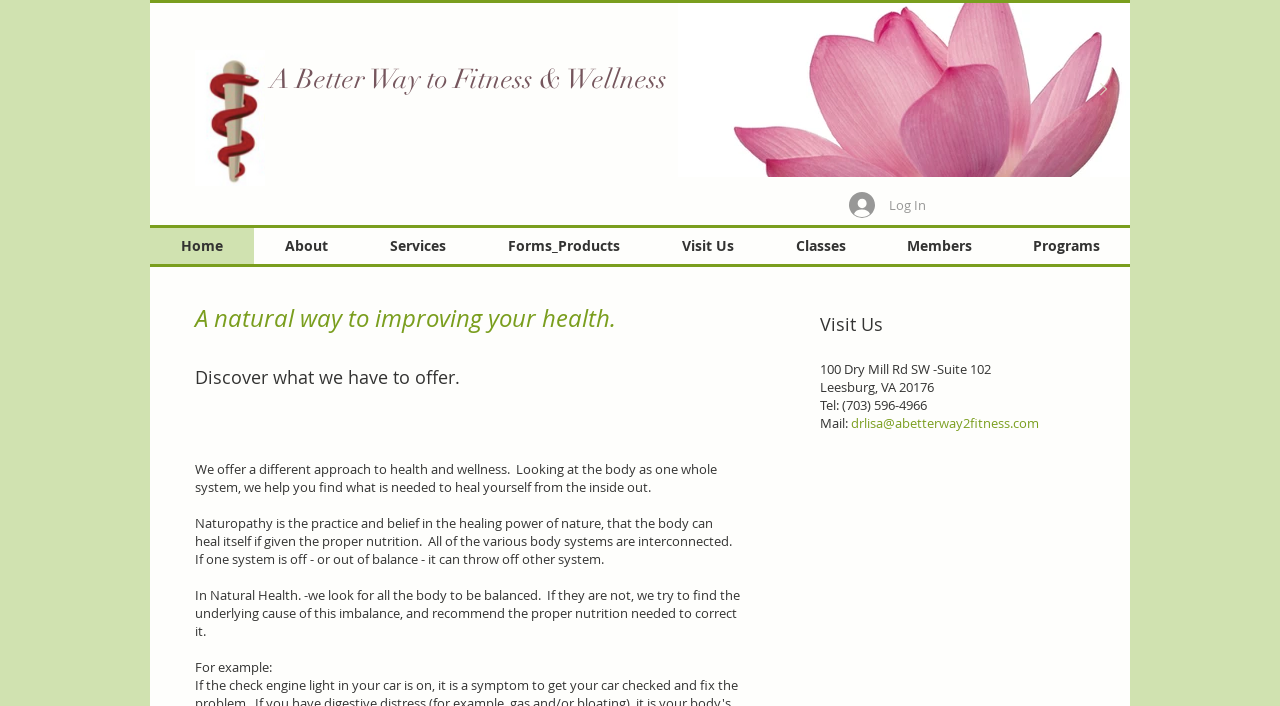What is the address of A Better Way to Fitness & Wellness? Based on the screenshot, please respond with a single word or phrase.

100 Dry Mill Rd SW -Suite 102, Leesburg, VA 20176